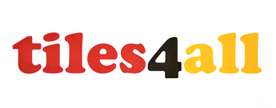Provide a thorough description of the contents of the image.

The image prominently features the logo for "tiles4all," presented in a colorful and playful font. The text is styled with a combination of red, yellow, and black letters, making it visually striking and inviting. This branding is associated with a retailer that specializes in delivering high-quality tiles, emphasizing accessibility and variety for all customers. The logo encapsulates the essence of the brand, suggesting a friendly and inclusive approach to home improvement and design.